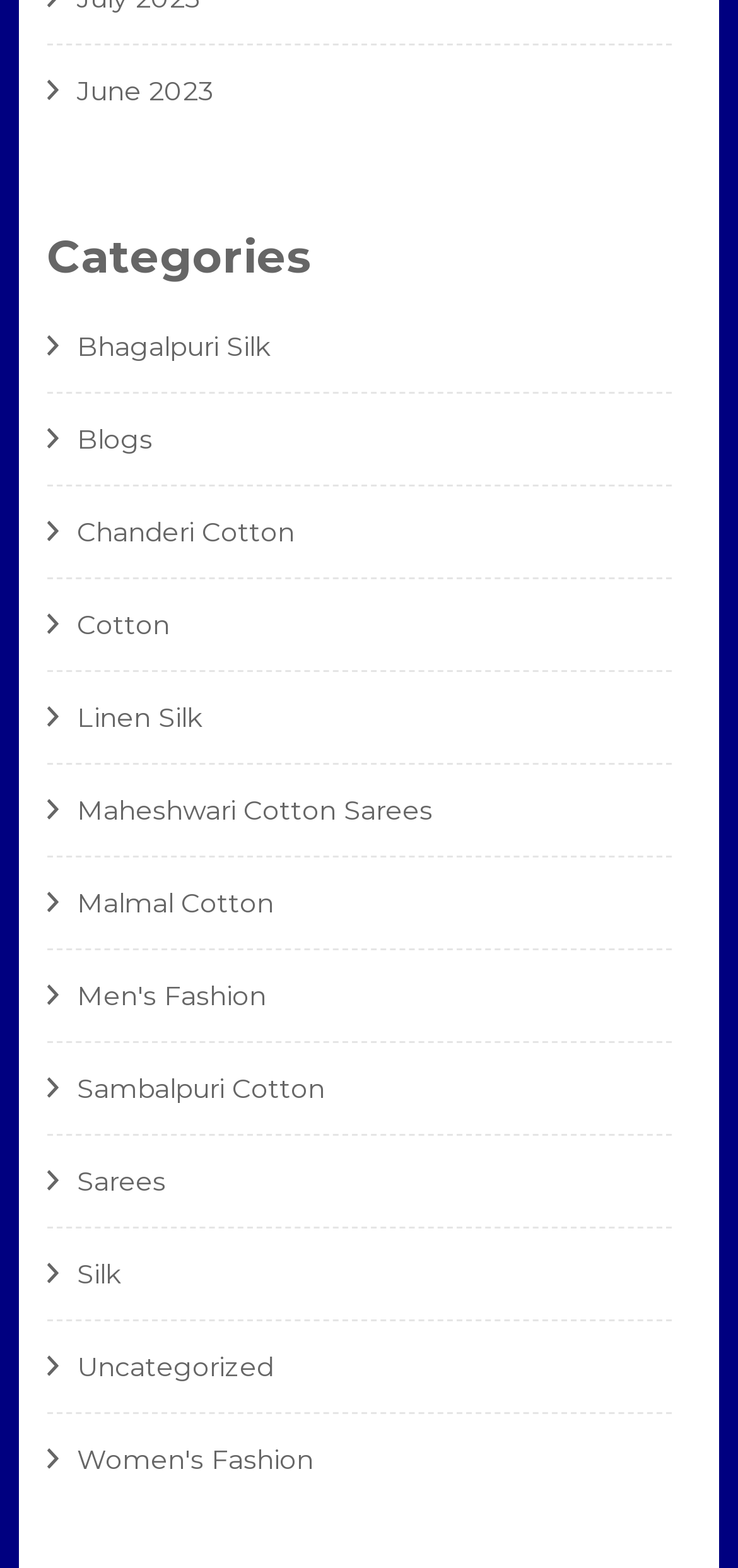Determine the bounding box coordinates of the clickable area required to perform the following instruction: "explore Men's Fashion". The coordinates should be represented as four float numbers between 0 and 1: [left, top, right, bottom].

[0.104, 0.625, 0.361, 0.646]